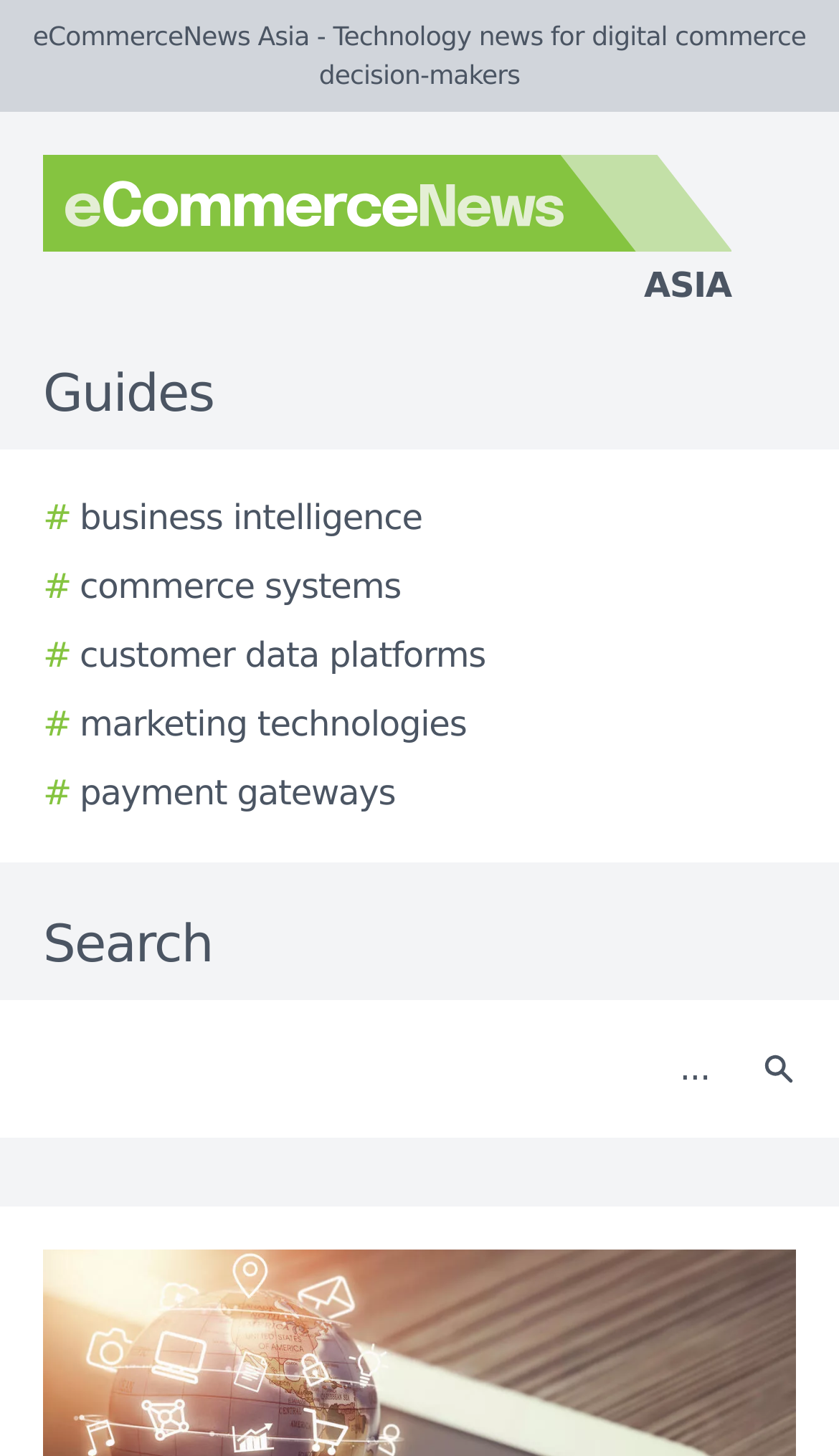Please provide a comprehensive response to the question based on the details in the image: What is the theme of the articles on this website?

The subtitle of the website, 'Technology news for digital commerce decision-makers', suggests that the theme of the articles on this website is related to technology news and digital commerce.